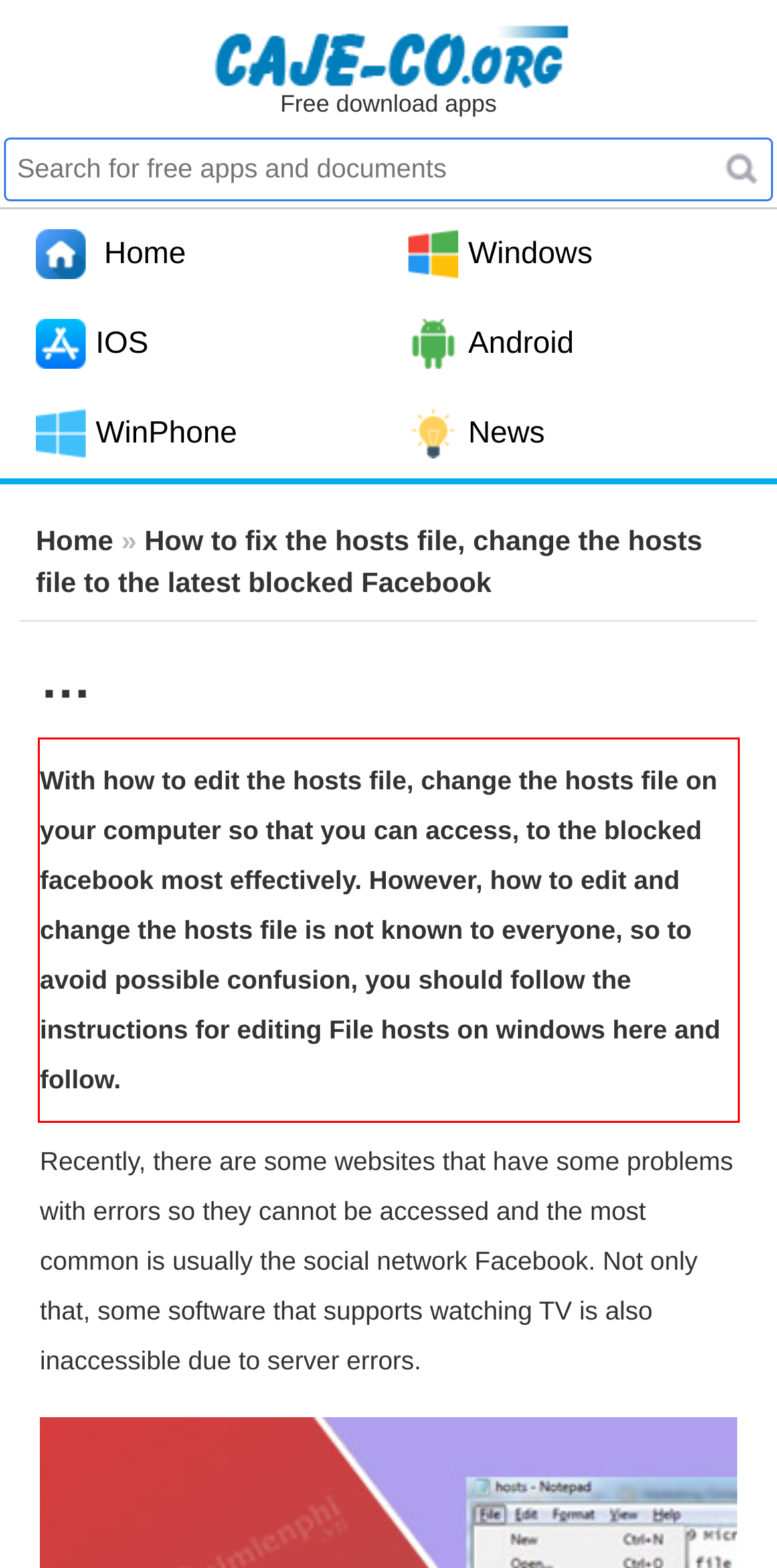Using the provided screenshot of a webpage, recognize the text inside the red rectangle bounding box by performing OCR.

With how to edit the hosts file, change the hosts file on your computer so that you can access, to the blocked facebook most effectively. However, how to edit and change the hosts file is not known to everyone, so to avoid possible confusion, you should follow the instructions for editing File hosts on windows here and follow.